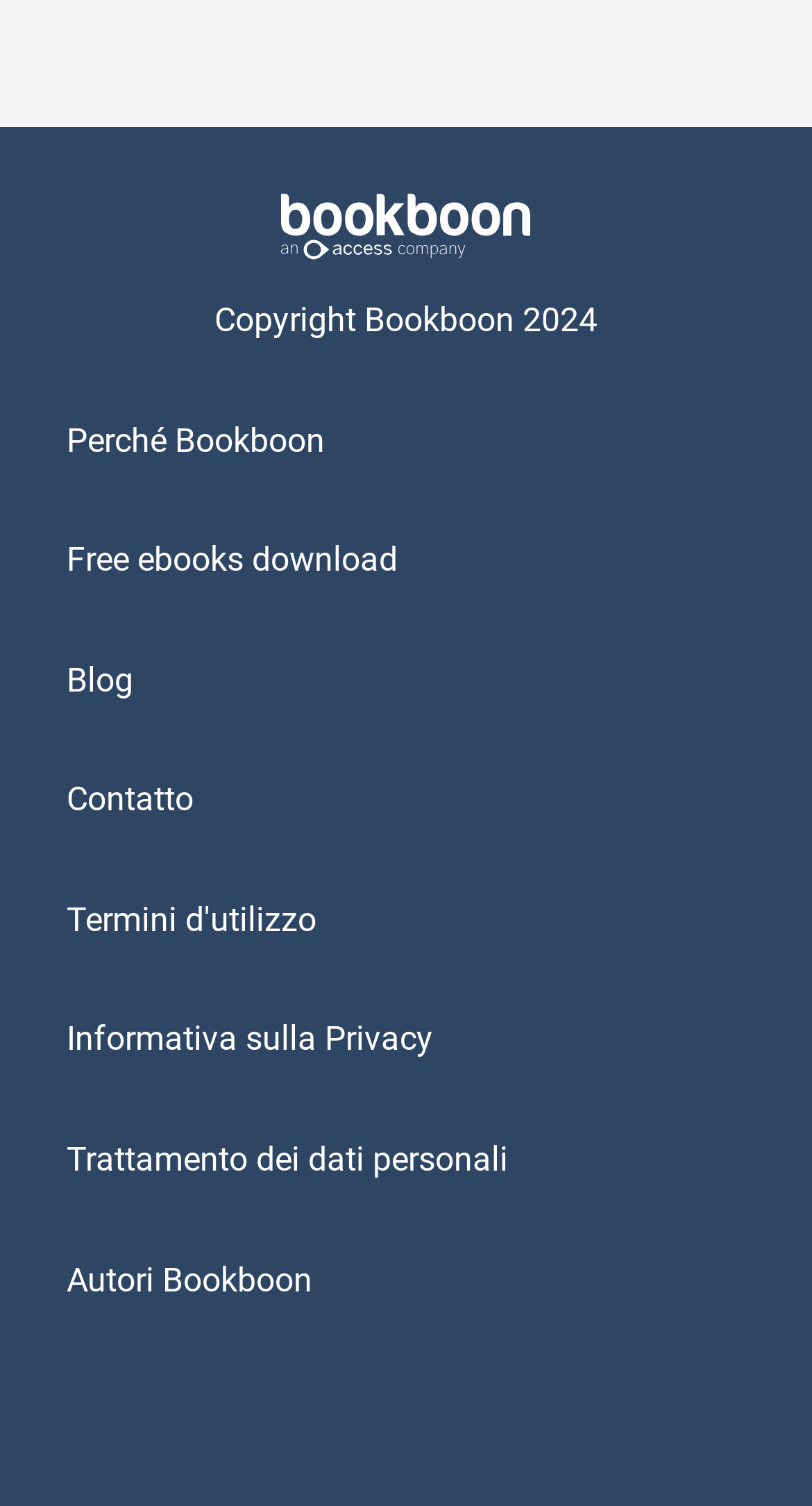Can you specify the bounding box coordinates for the region that should be clicked to fulfill this instruction: "Read the 'Termini d'utilizzo'".

[0.082, 0.597, 0.39, 0.624]